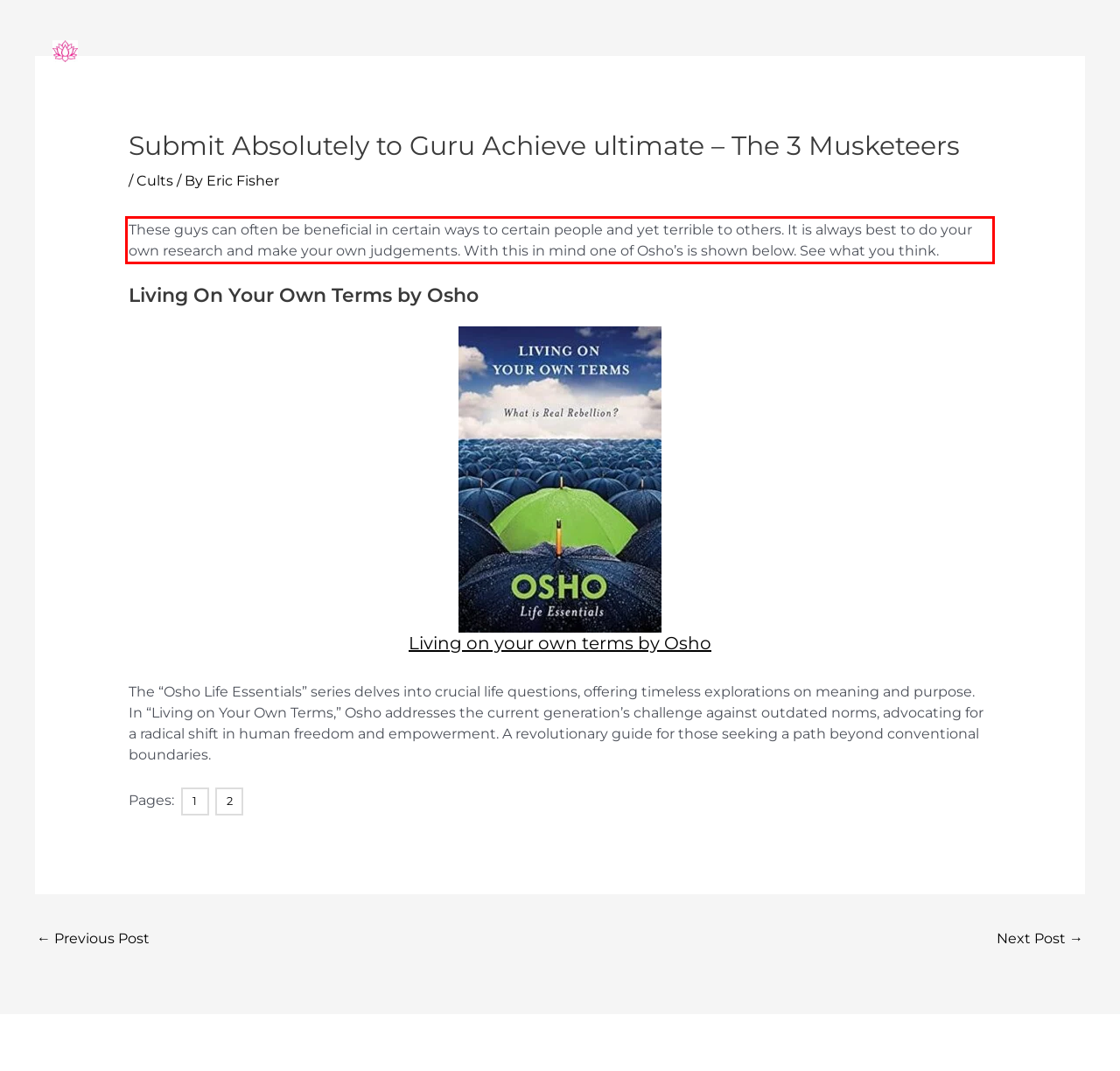You are given a webpage screenshot with a red bounding box around a UI element. Extract and generate the text inside this red bounding box.

These guys can often be beneficial in certain ways to certain people and yet terrible to others. It is always best to do your own research and make your own judgements. With this in mind one of Osho’s is shown below. See what you think.